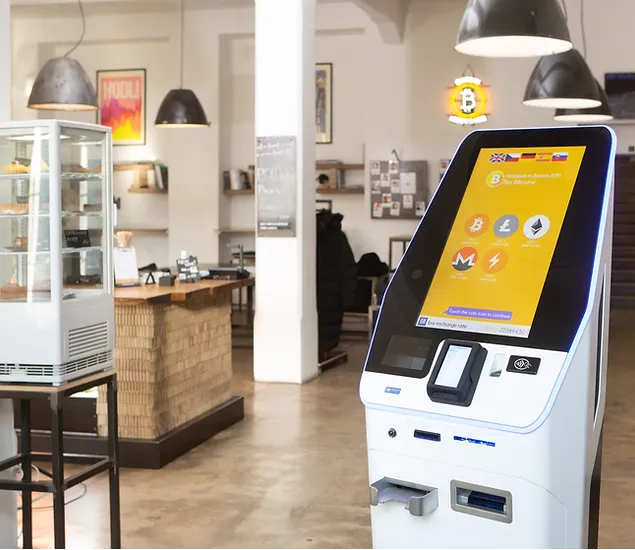Provide an in-depth description of all elements within the image.

The image showcases a modern self-service kiosk prominently situated within a stylish café environment. This kiosk, designed for cryptocurrency transactions, features a vibrant yellow touchscreen interface displaying various cryptocurrency options, including Bitcoin and Monero. The machine is equipped with a card reader and cash input slot, emphasizing its functionality. Surrounding the kiosk are elements of a welcoming café atmosphere, with tables and chairs visible in the background, as well as a glass display case containing pastries or snacks. The interior design is complemented by industrial-style lighting fixtures, and a decorative Bitcoin sign enhances the tech-savvy ambiance. This setup illustrates how technology is seamlessly integrated into everyday dining experiences, offering customers an efficient way to handle payments through contemporary payment methods.